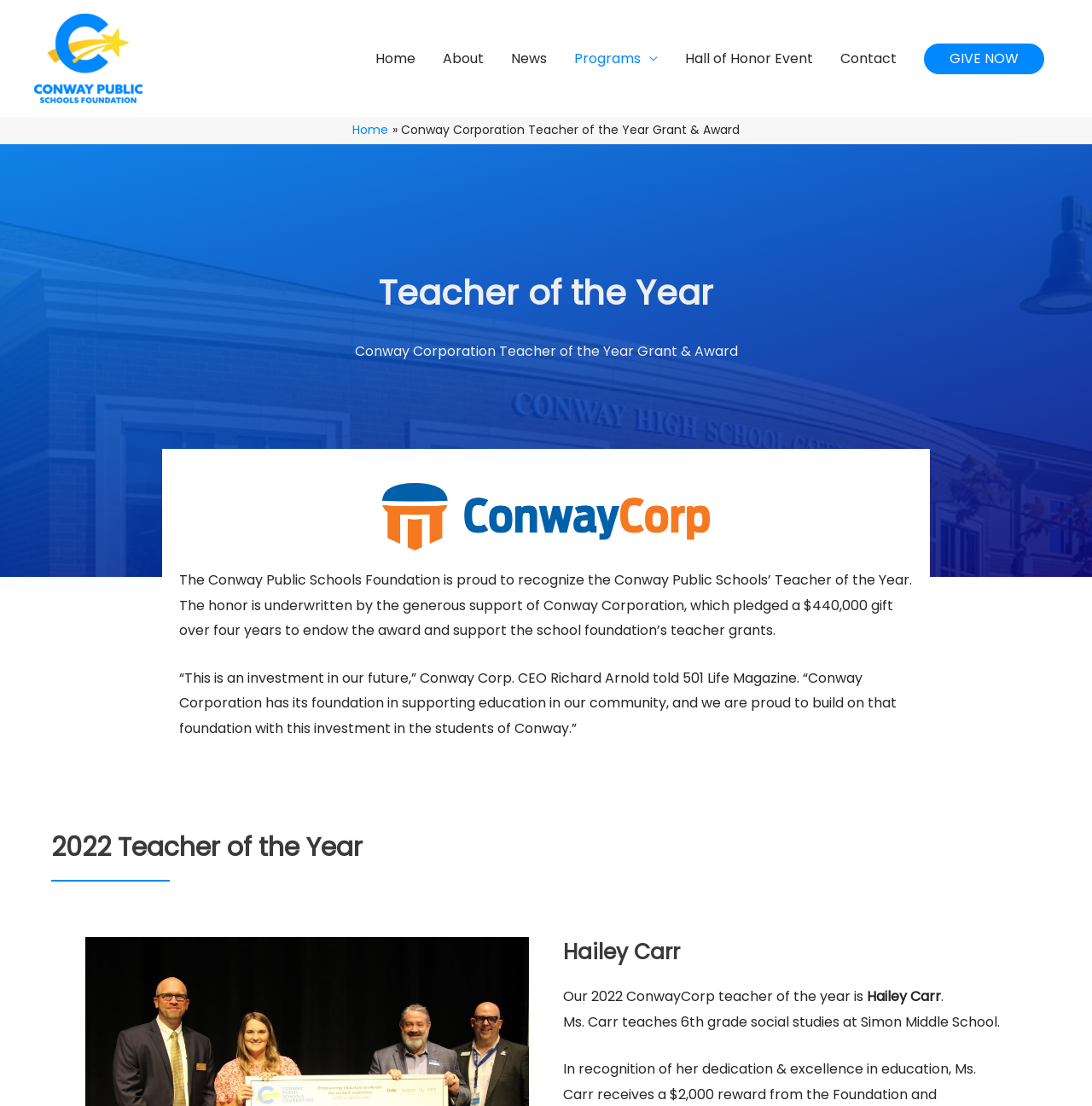What is the name of the 2022 Teacher of the Year?
Using the image as a reference, deliver a detailed and thorough answer to the question.

The webpage mentions that the 2022 ConwayCorp teacher of the year is Hailey Carr, who teaches 6th grade social studies at Simon Middle School.